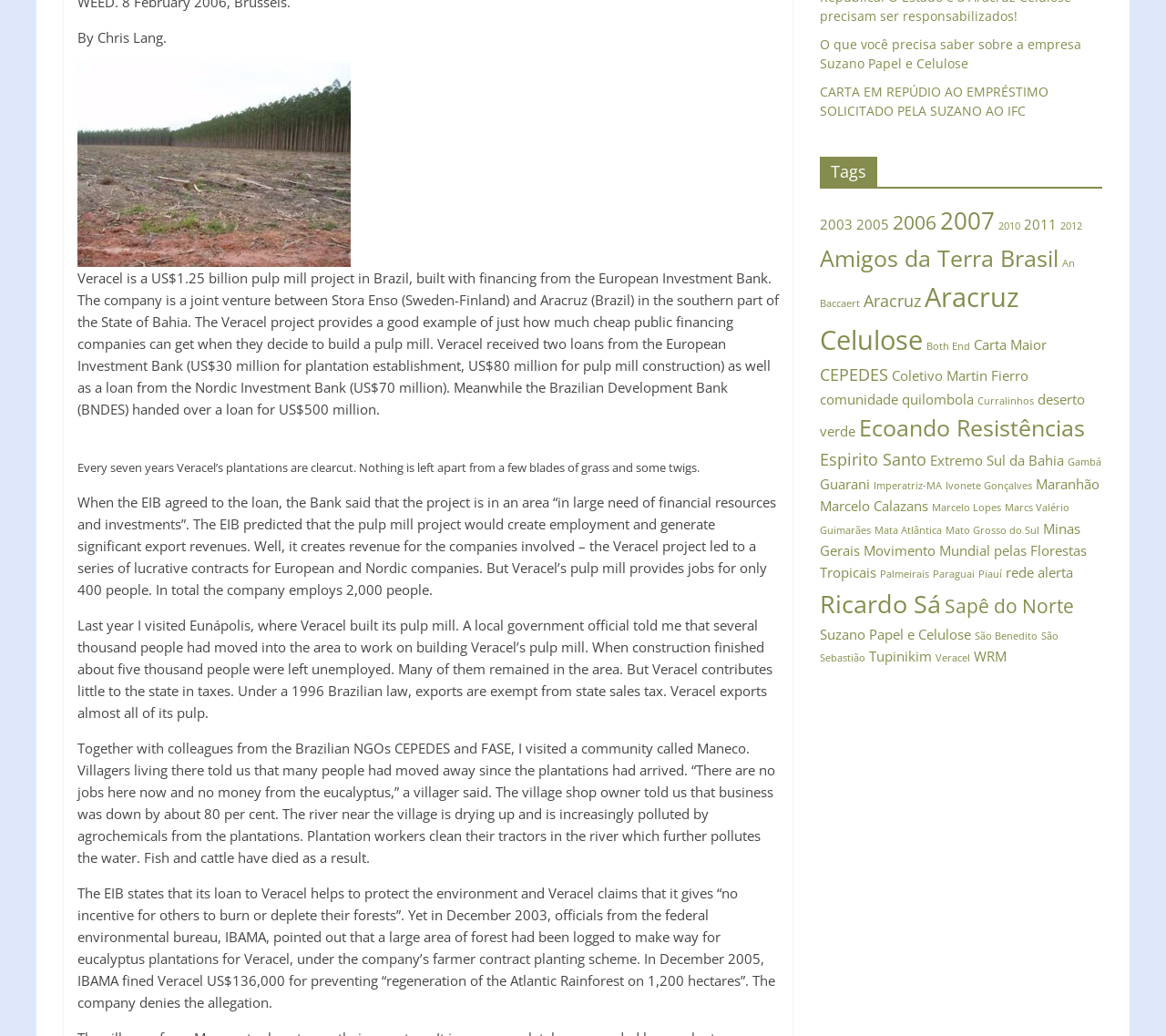Locate the bounding box of the UI element described in the following text: "Movimento Mundial pelas Florestas Tropicais".

[0.703, 0.522, 0.932, 0.561]